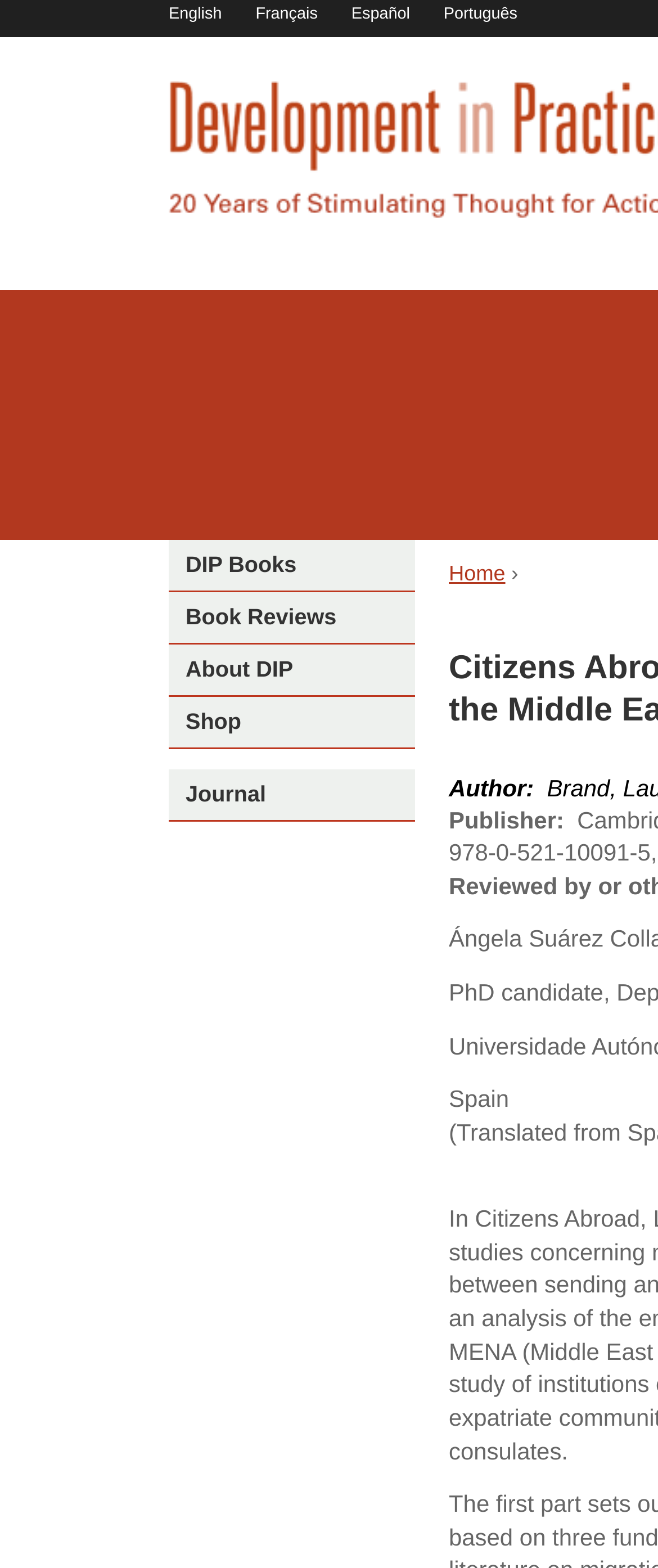Provide a one-word or brief phrase answer to the question:
What is the country mentioned in the author section?

Spain